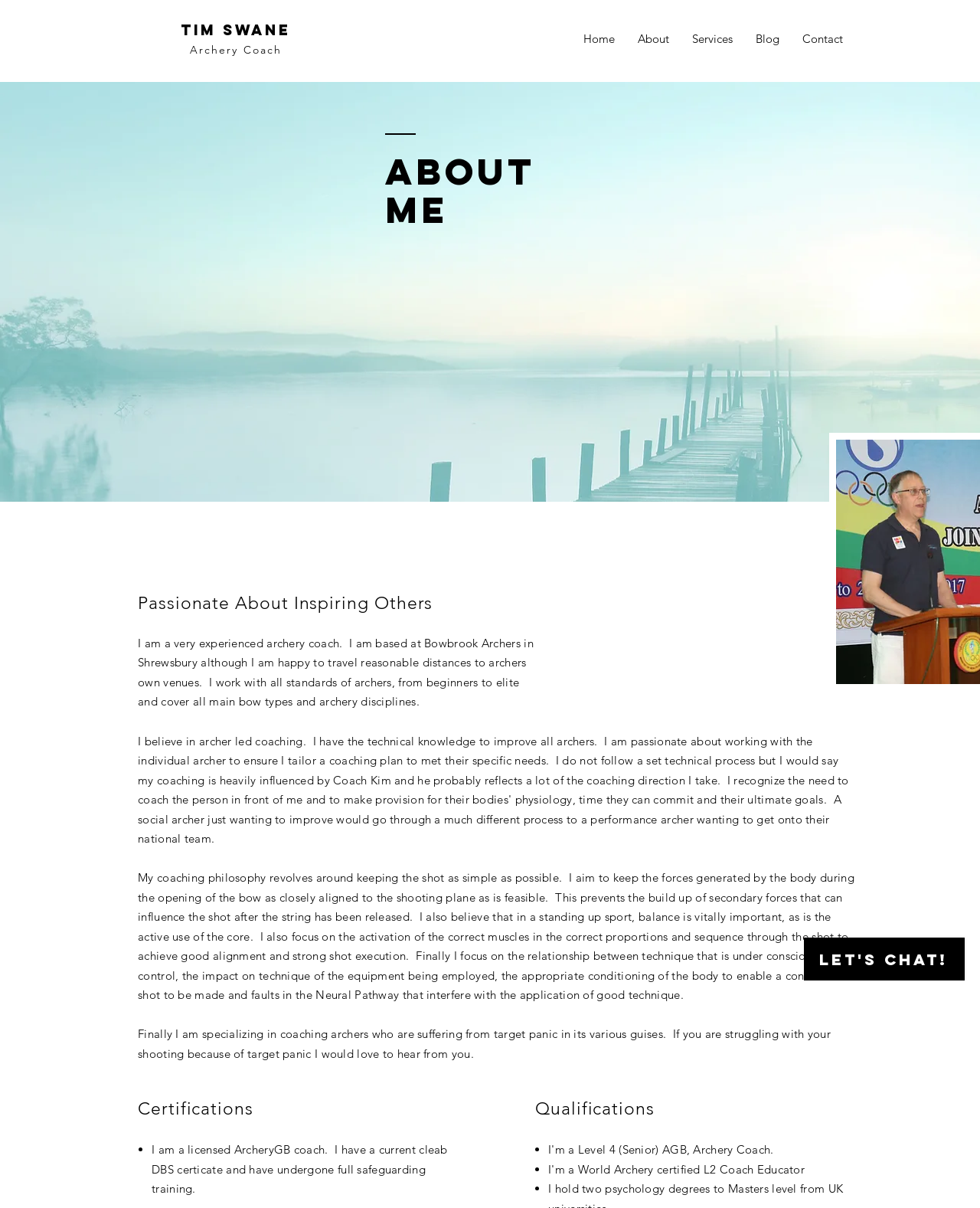What is Tim Swane specialized in coaching?
Deliver a detailed and extensive answer to the question.

Based on the webpage, Tim Swane is specialized in coaching archers who are suffering from target panic in its various guises, which is mentioned in the StaticText element describing his coaching services.